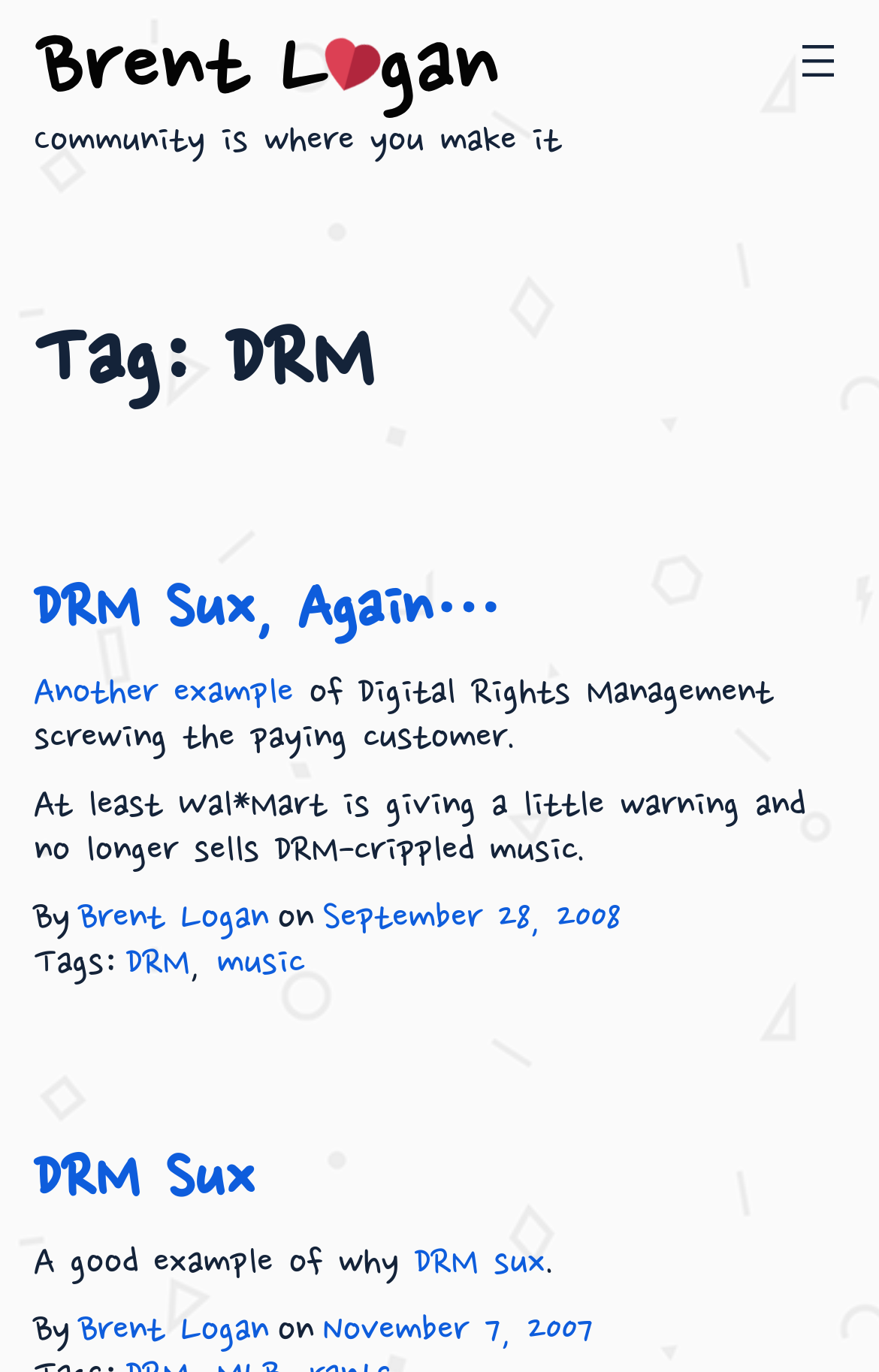Please specify the bounding box coordinates in the format (top-left x, top-left y, bottom-right x, bottom-right y), with values ranging from 0 to 1. Identify the bounding box for the UI component described as follows: Brent Logan

[0.09, 0.955, 0.305, 0.987]